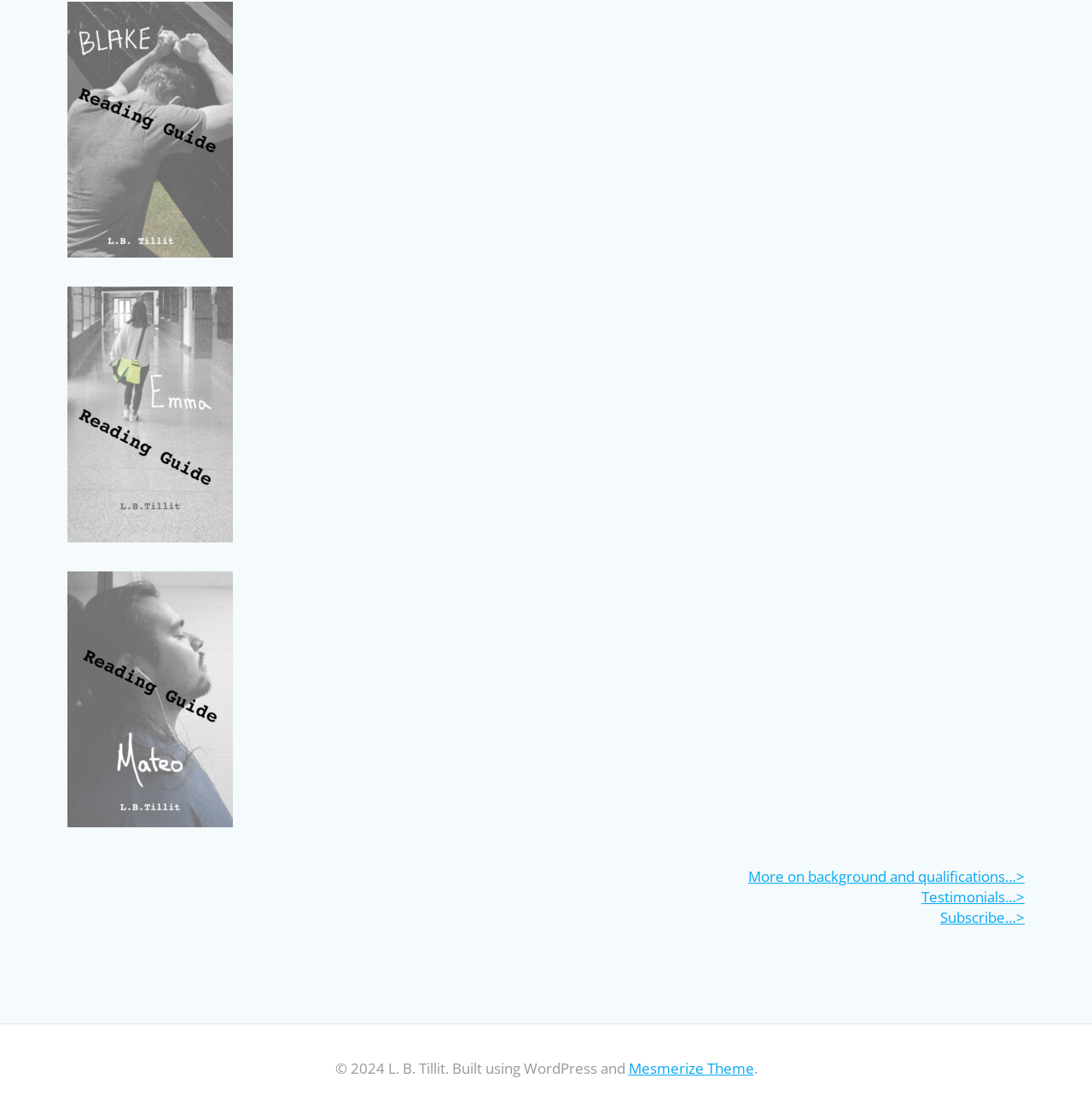Given the element description: "Falcon.io Pricing Guide", predict the bounding box coordinates of this UI element. The coordinates must be four float numbers between 0 and 1, given as [left, top, right, bottom].

None